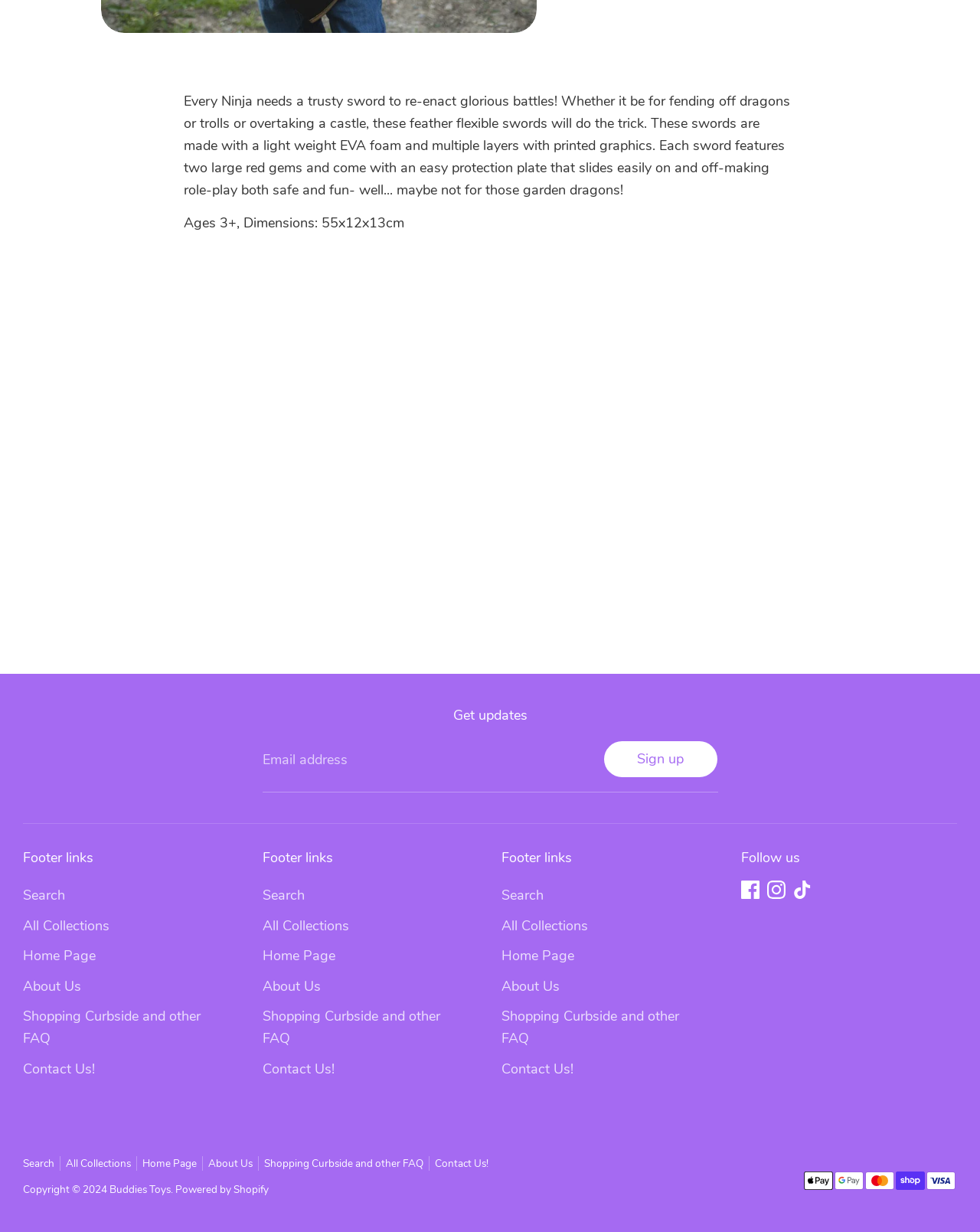How many footer links are there?
Deliver a detailed and extensive answer to the question.

There are three sections of footer links, each with 6 links, including 'Search', 'All Collections', 'Home Page', 'About Us', 'Shopping Curbside and other FAQ', and 'Contact Us!'.